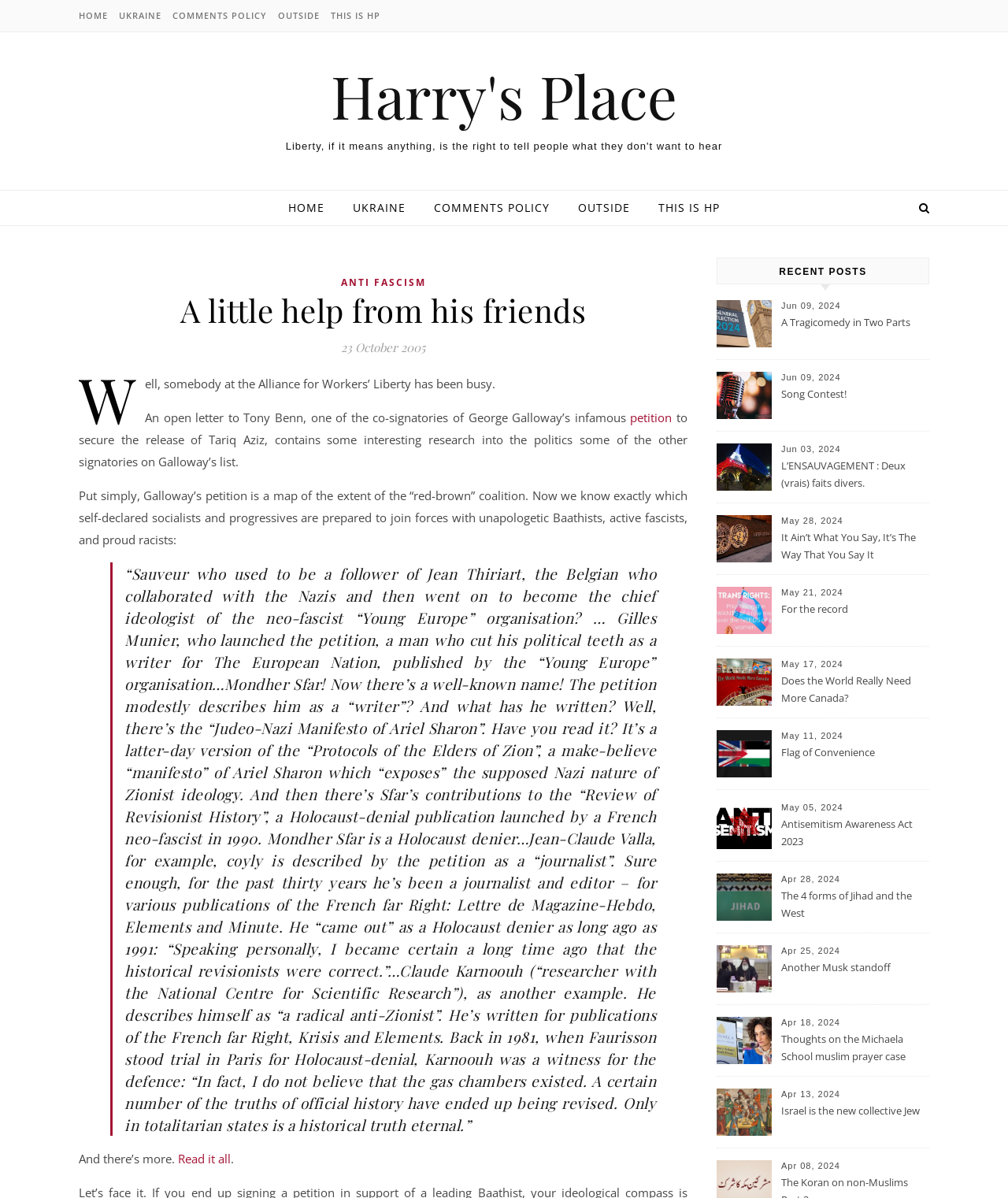Who is the author of the 'Judeo-Nazi Manifesto of Ariel Sharon'?
From the image, respond with a single word or phrase.

Mondher Sfar